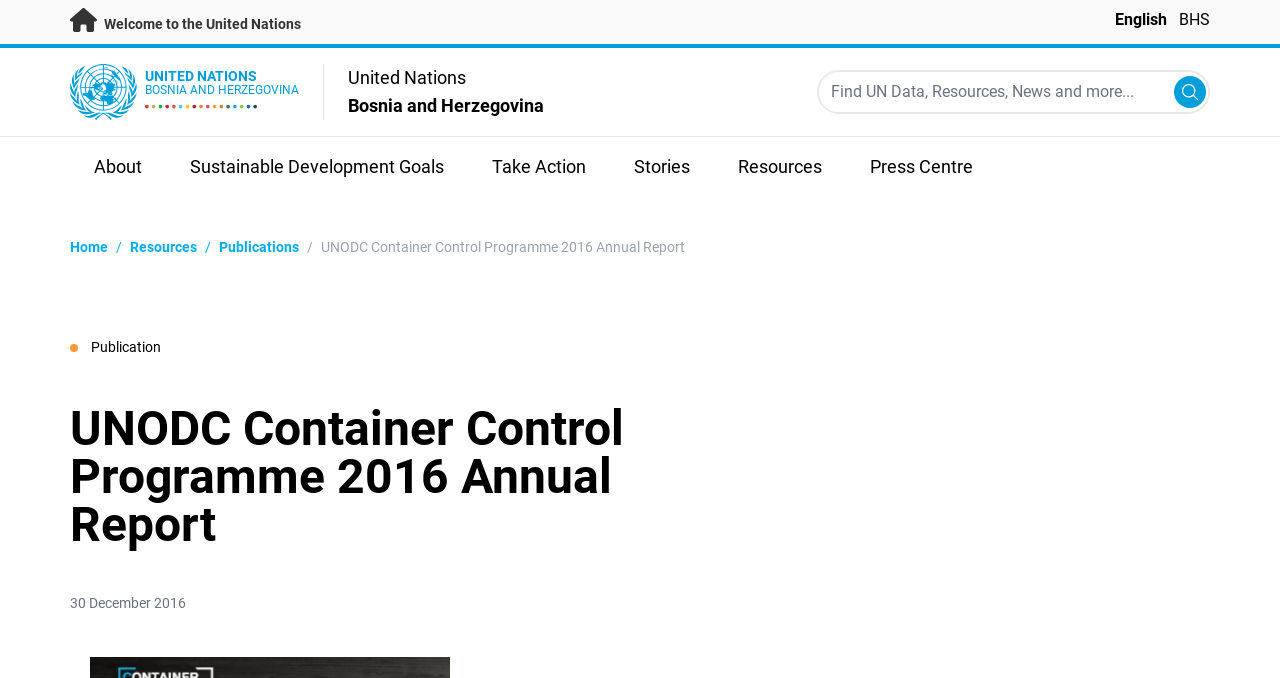Please determine the bounding box coordinates of the clickable area required to carry out the following instruction: "Search for UN data and resources". The coordinates must be four float numbers between 0 and 1, represented as [left, top, right, bottom].

[0.638, 0.103, 0.945, 0.168]